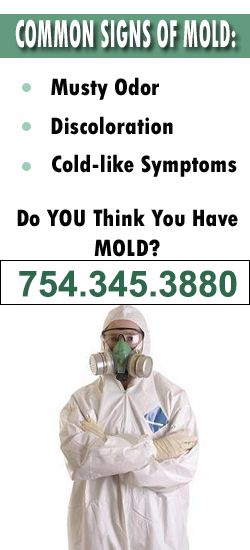What is the contact number for mold-related issues?
Please give a detailed answer to the question using the information shown in the image.

The contact number 754.345.3880 is prominently displayed in the image, encouraging viewers to reach out for assistance with mold-related issues.